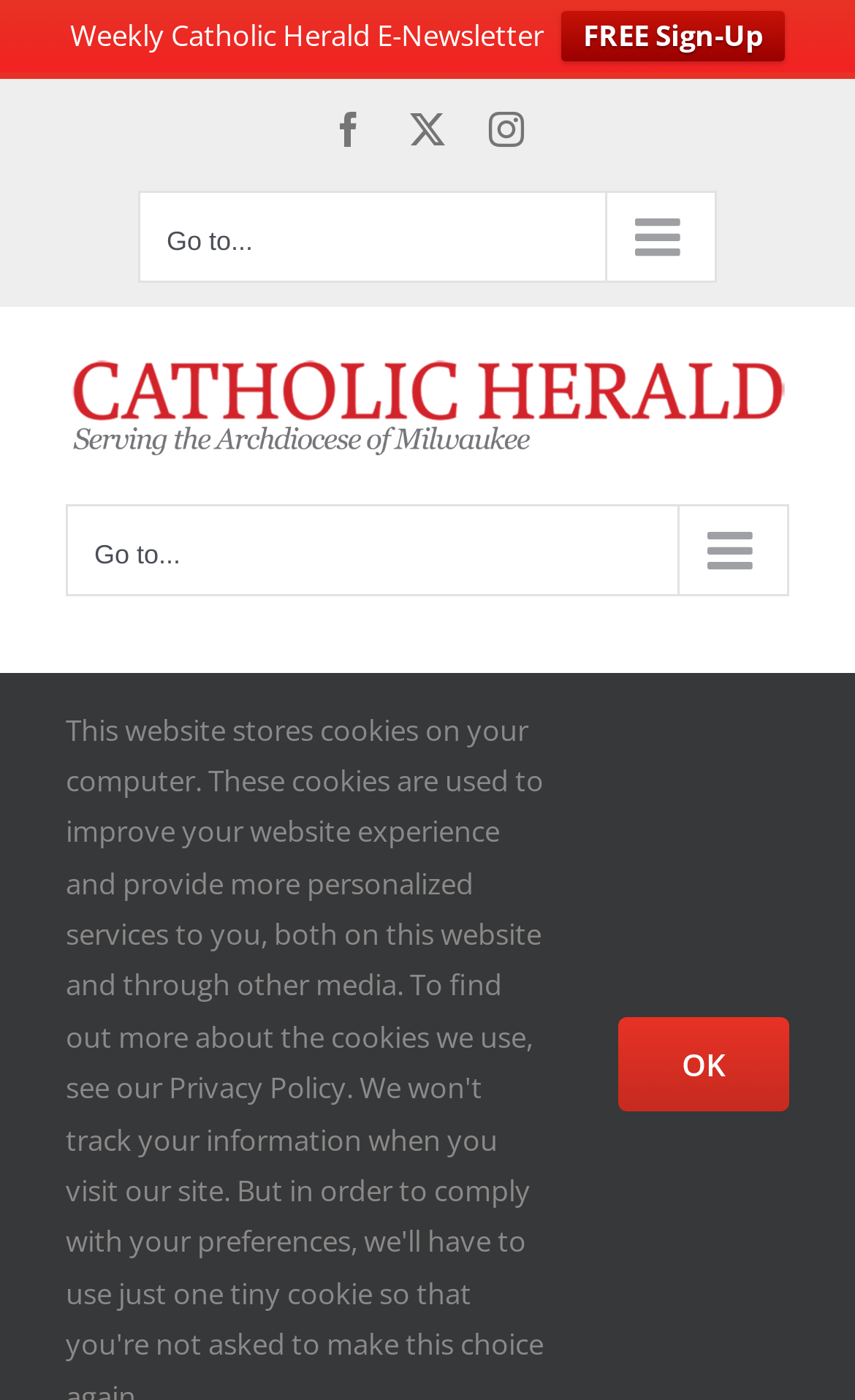Given the element description, predict the bounding box coordinates in the format (top-left x, top-left y, bottom-right x, bottom-right y). Make sure all values are between 0 and 1. Here is the element description: FREE Sign-Up

[0.656, 0.008, 0.918, 0.044]